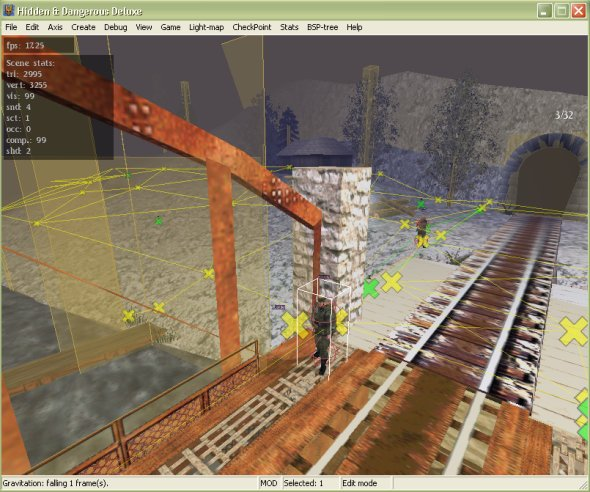Provide an in-depth description of all elements within the image.

This image depicts a scene from the game "Hidden & Dangerous Deluxe," showcasing a gameplay environment in a development or editing mode. The interface displays various elements, including a detailed view of train tracks and a bridge structure rendered in a 3D environment. The scene statistics in the top left corner indicate performance metrics such as frames per second (fps), scene stats, vertex count, and more, which are essential for optimizing the game experience.

The vibrant yellow and green markers scattered throughout the scene likely represent spawn points or interactive elements for characters or objects, providing visual guidance for game design. This editing mode allows developers to manipulate the environment and test features, highlighted by the visible grid and navigation aids.

Additionally, the surrounding landscape features snow-covered trees and a tunnel in the background, contributing to the immersive and strategic aspects of the gameplay. The player's character is positioned near the bridge, suggesting potential movement or actions within the game mechanics. Overall, this image encapsulates the intricacies of game development and the creative process involved in crafting engaging player experiences.